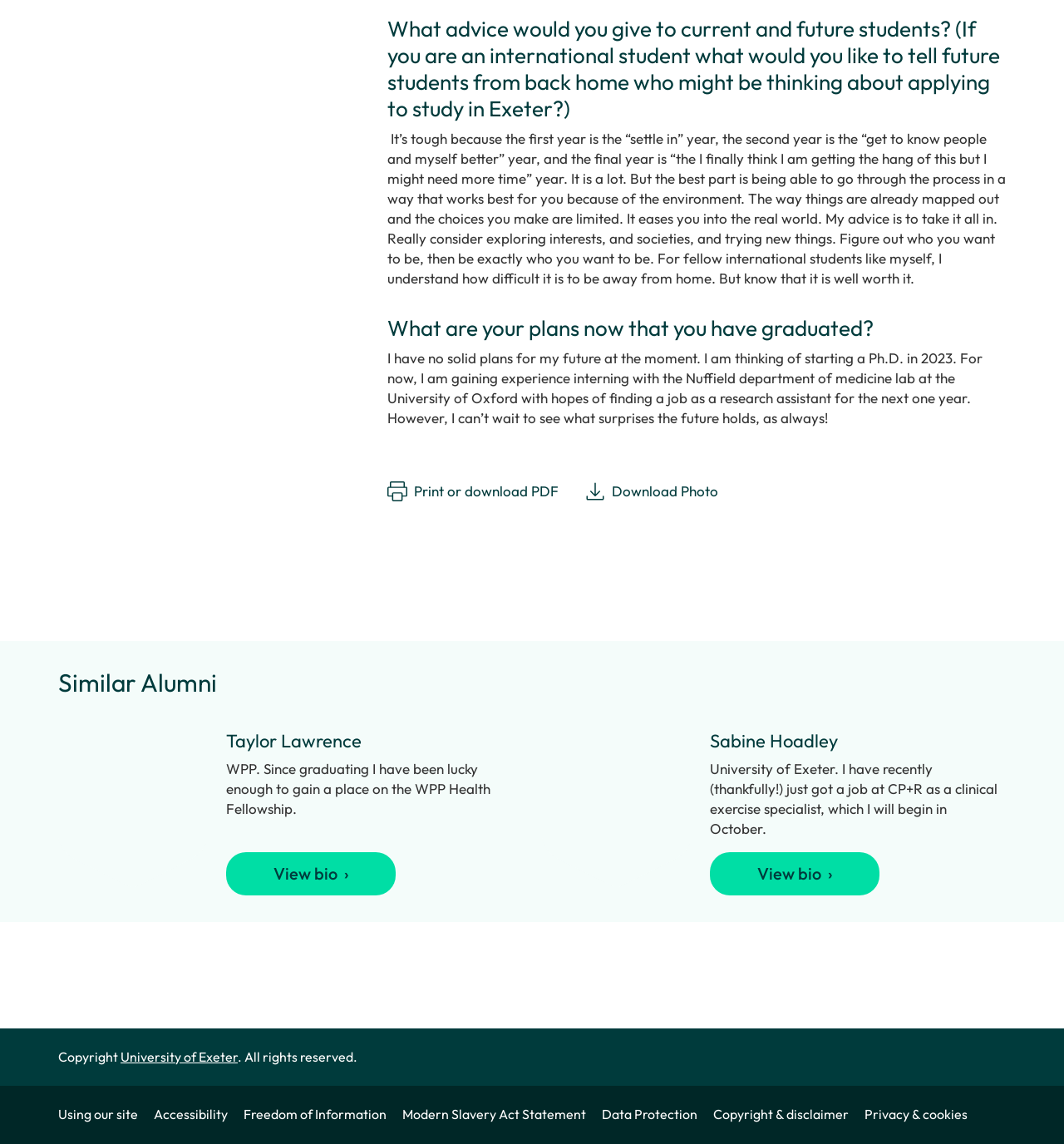Identify the bounding box coordinates of the region that should be clicked to execute the following instruction: "View Taylor Lawrence's bio".

[0.212, 0.745, 0.372, 0.782]